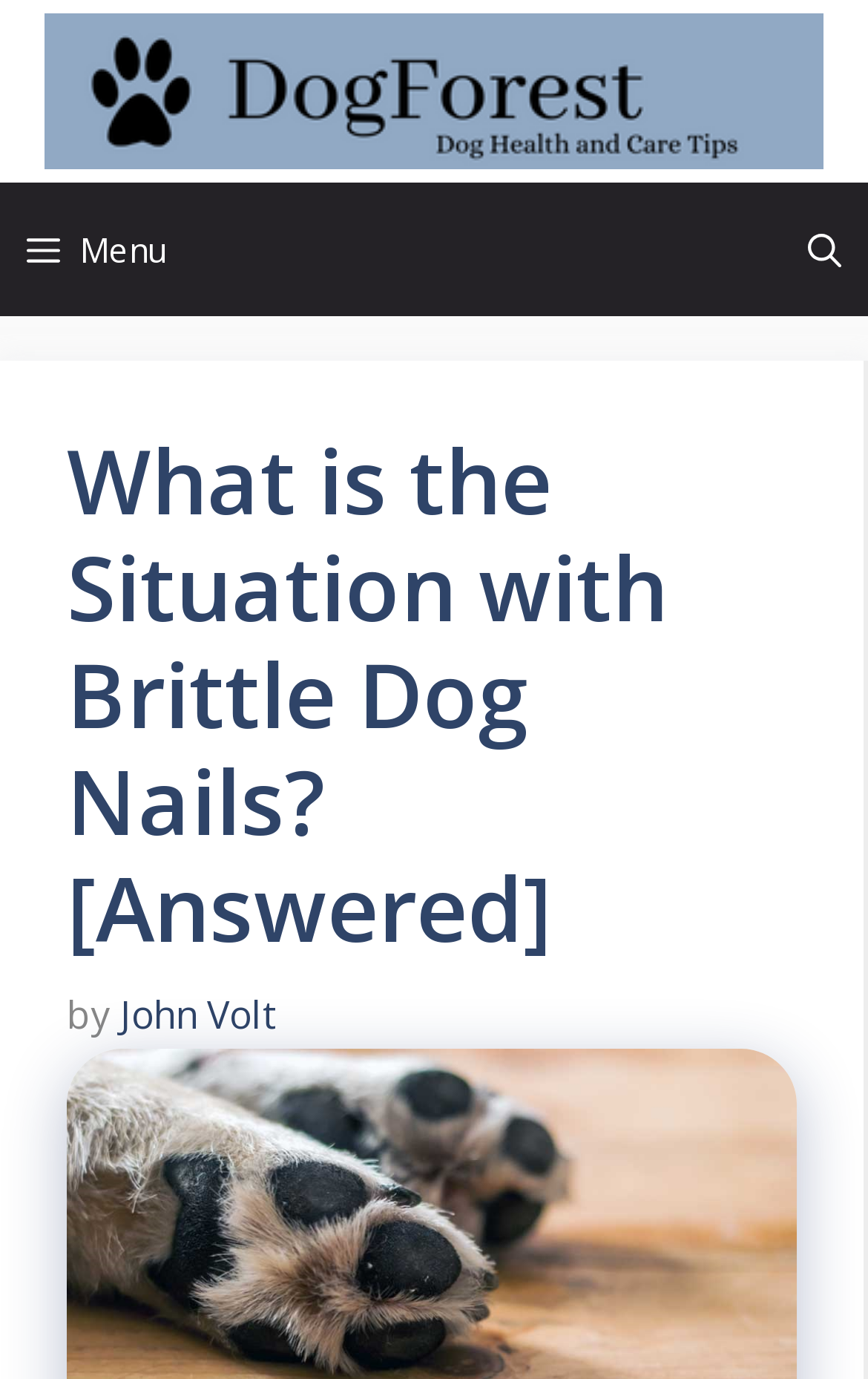Identify the bounding box for the given UI element using the description provided. Coordinates should be in the format (top-left x, top-left y, bottom-right x, bottom-right y) and must be between 0 and 1. Here is the description: aria-label="Open Search Bar"

[0.9, 0.132, 1.0, 0.229]